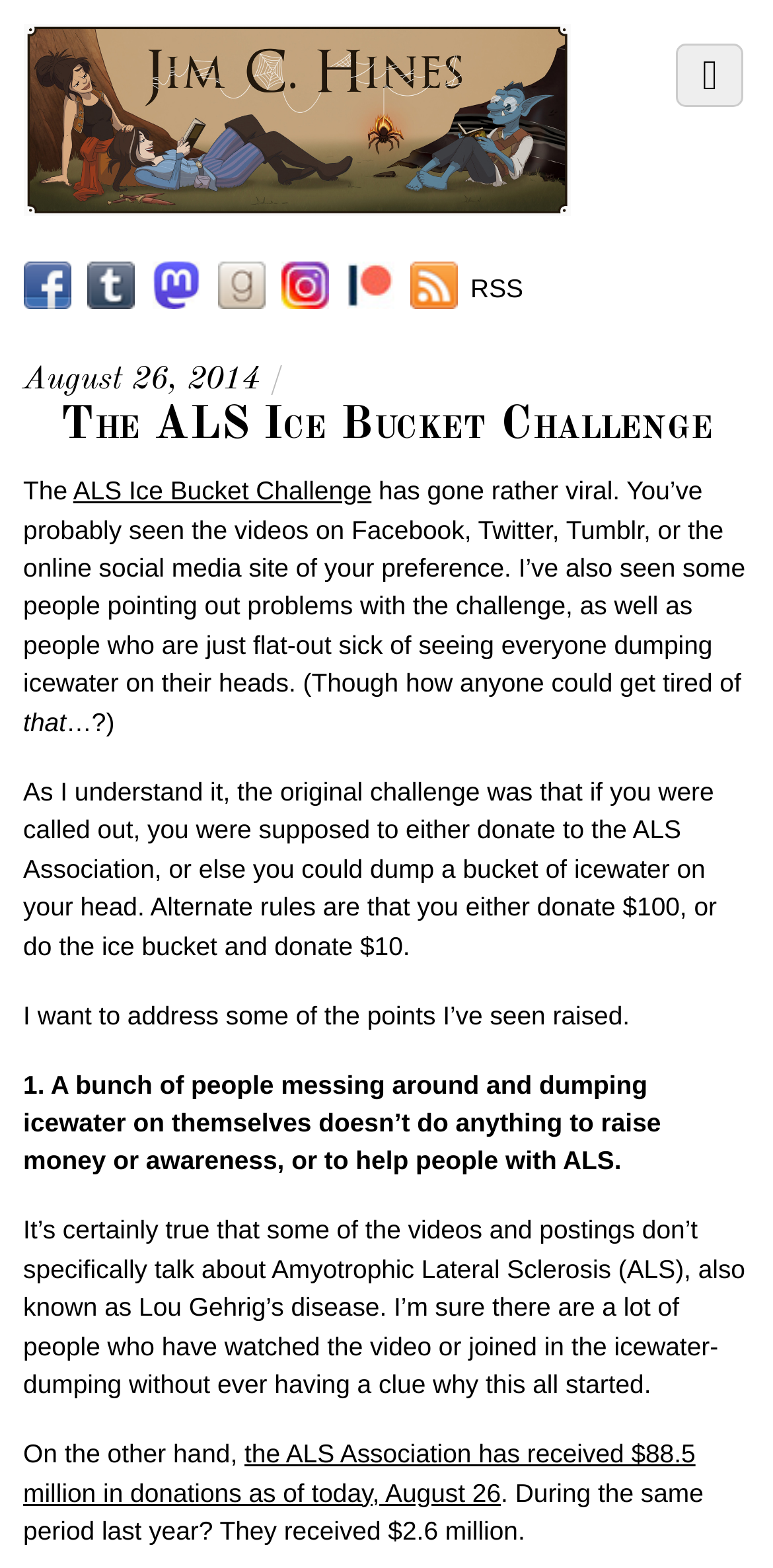How much money did the ALS Association receive in donations?
Give a detailed response to the question by analyzing the screenshot.

The amount of money the ALS Association received in donations can be found in the middle of the webpage, where it says 'the ALS Association has received $88.5 million in donations as of today, August 26'. This is a specific statistic mentioned in the text.